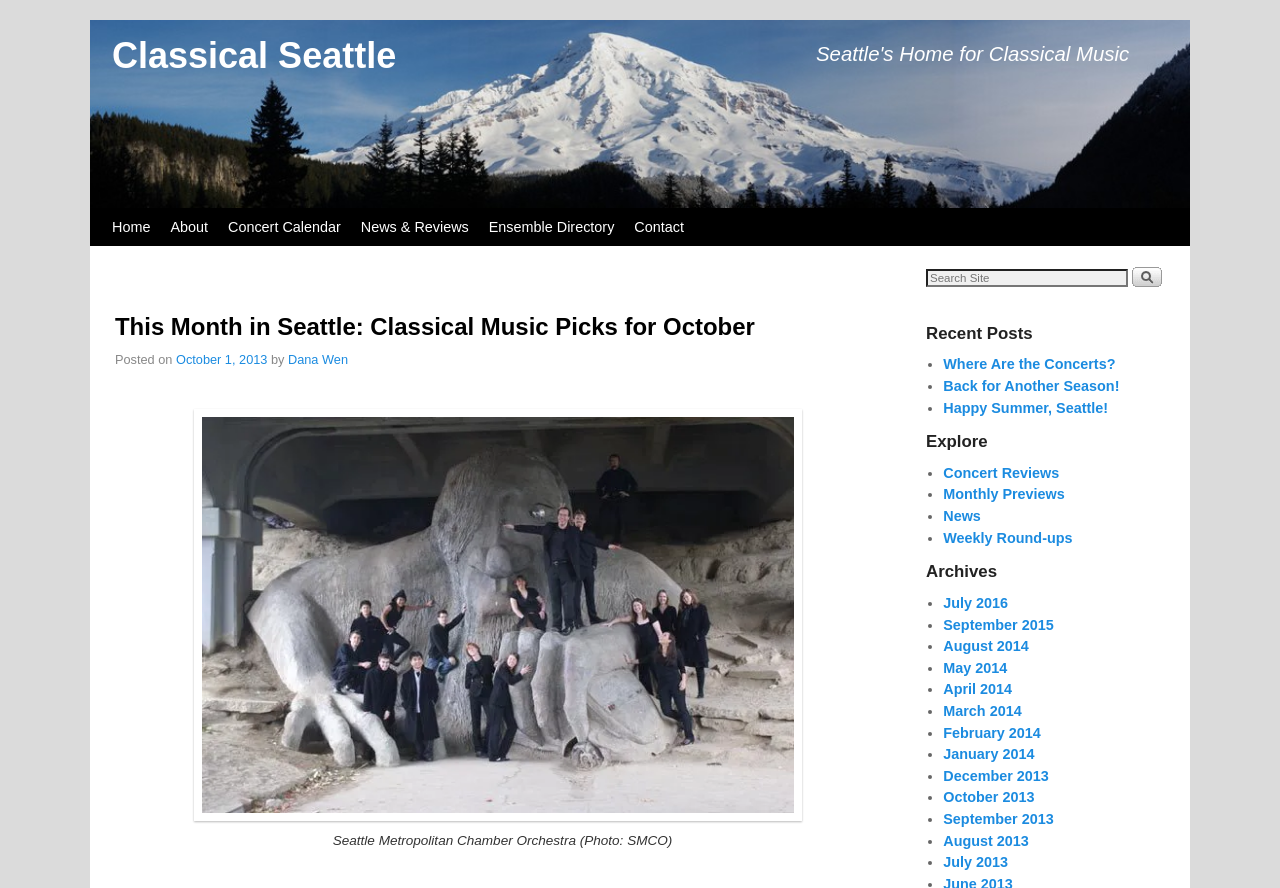What is the name of the website? Analyze the screenshot and reply with just one word or a short phrase.

Classical Seattle